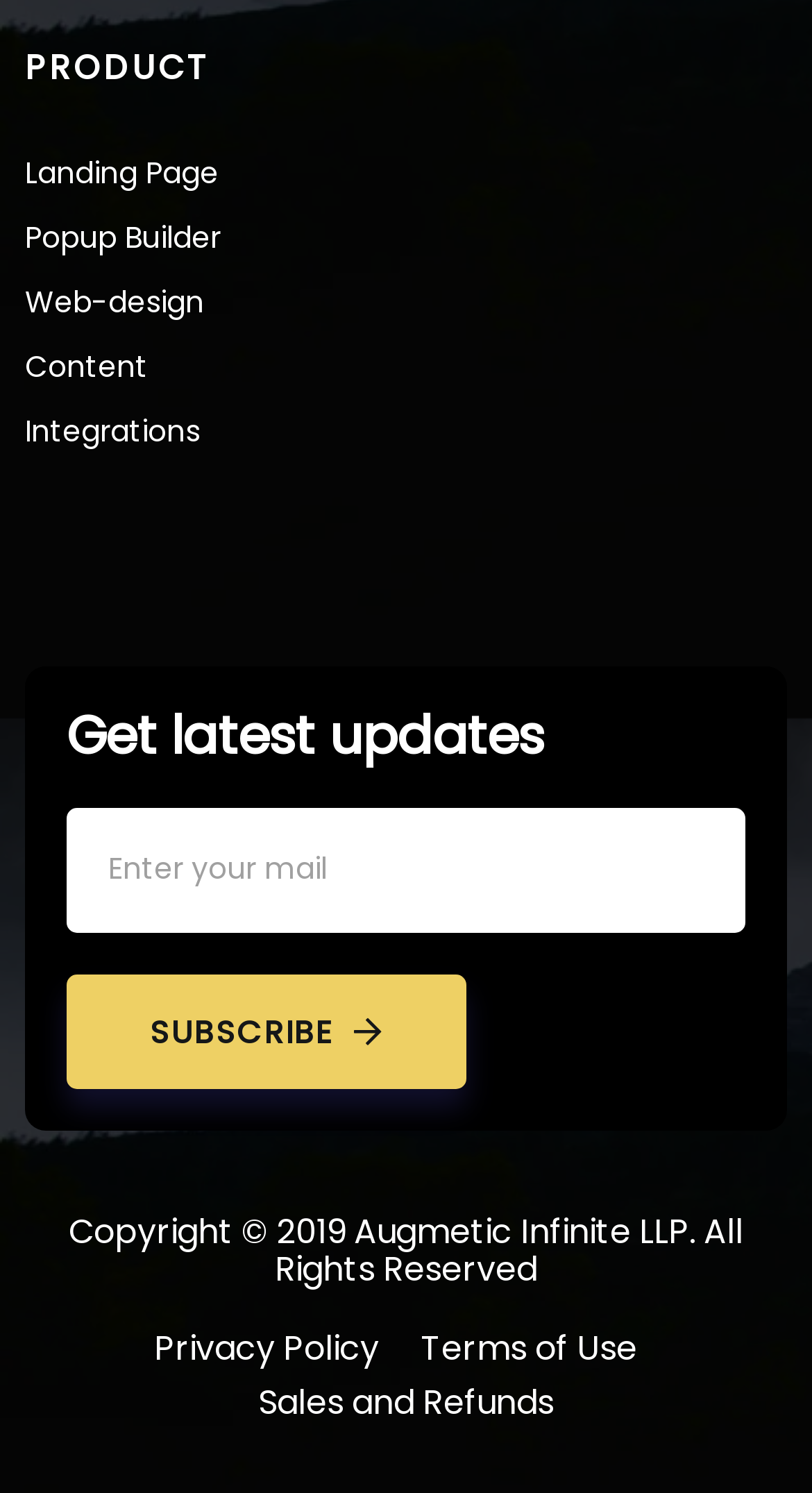What is the purpose of the form?
Please provide a single word or phrase based on the screenshot.

Contact form